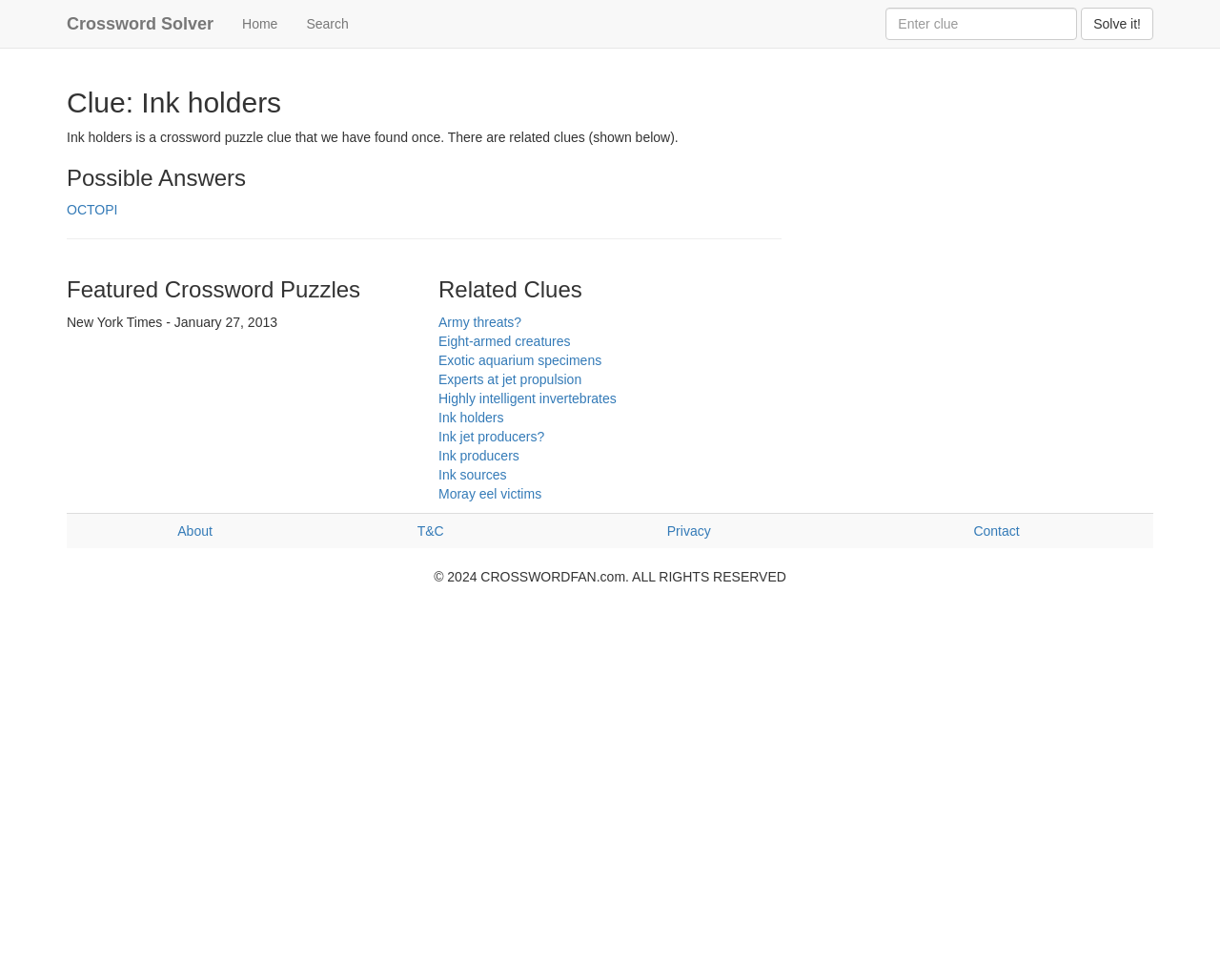Identify the bounding box for the given UI element using the description provided. Coordinates should be in the format (top-left x, top-left y, bottom-right x, bottom-right y) and must be between 0 and 1. Here is the description: Moray eel victims

[0.359, 0.496, 0.444, 0.511]